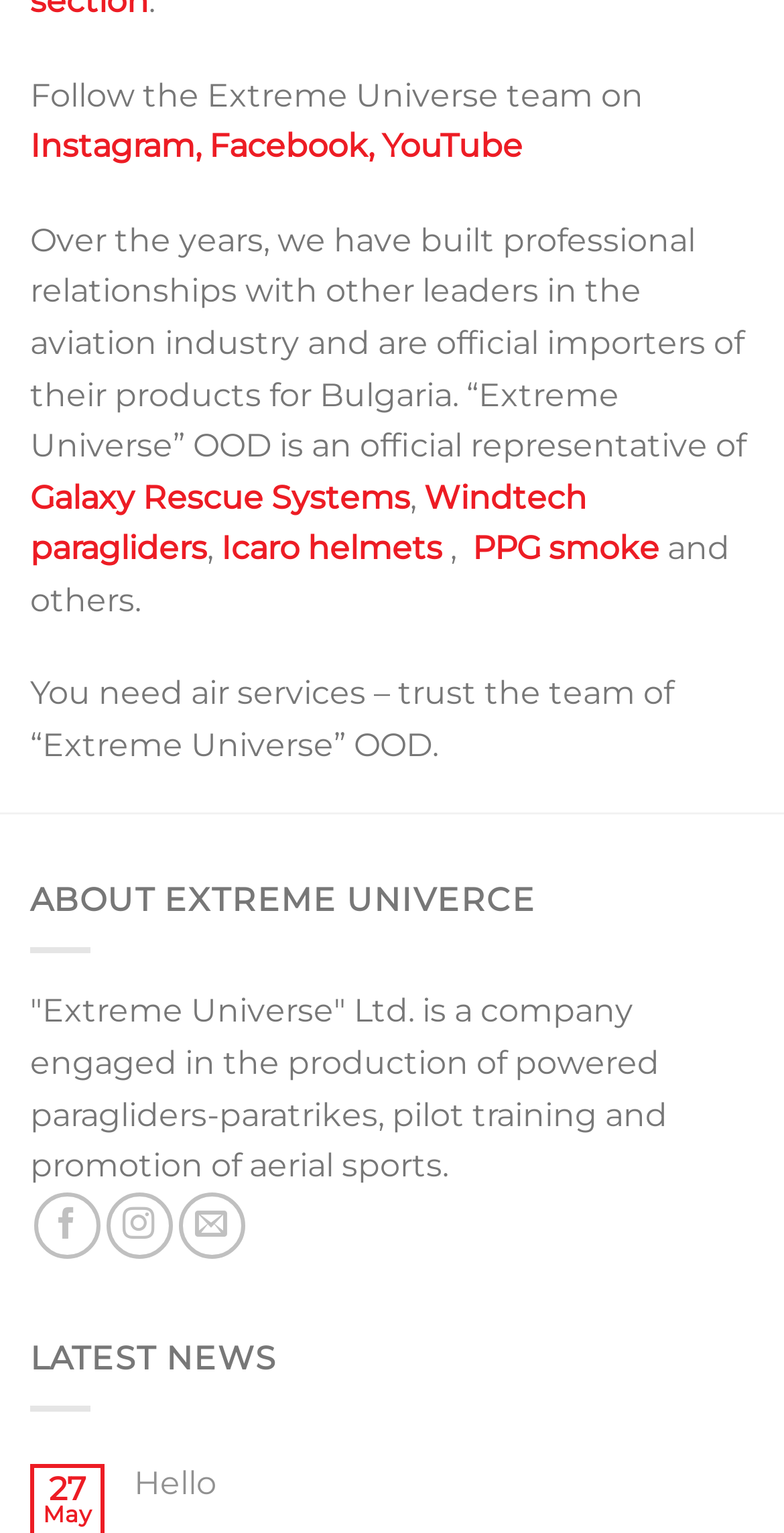Determine the bounding box coordinates of the clickable region to follow the instruction: "Send us an email".

[0.228, 0.778, 0.312, 0.821]